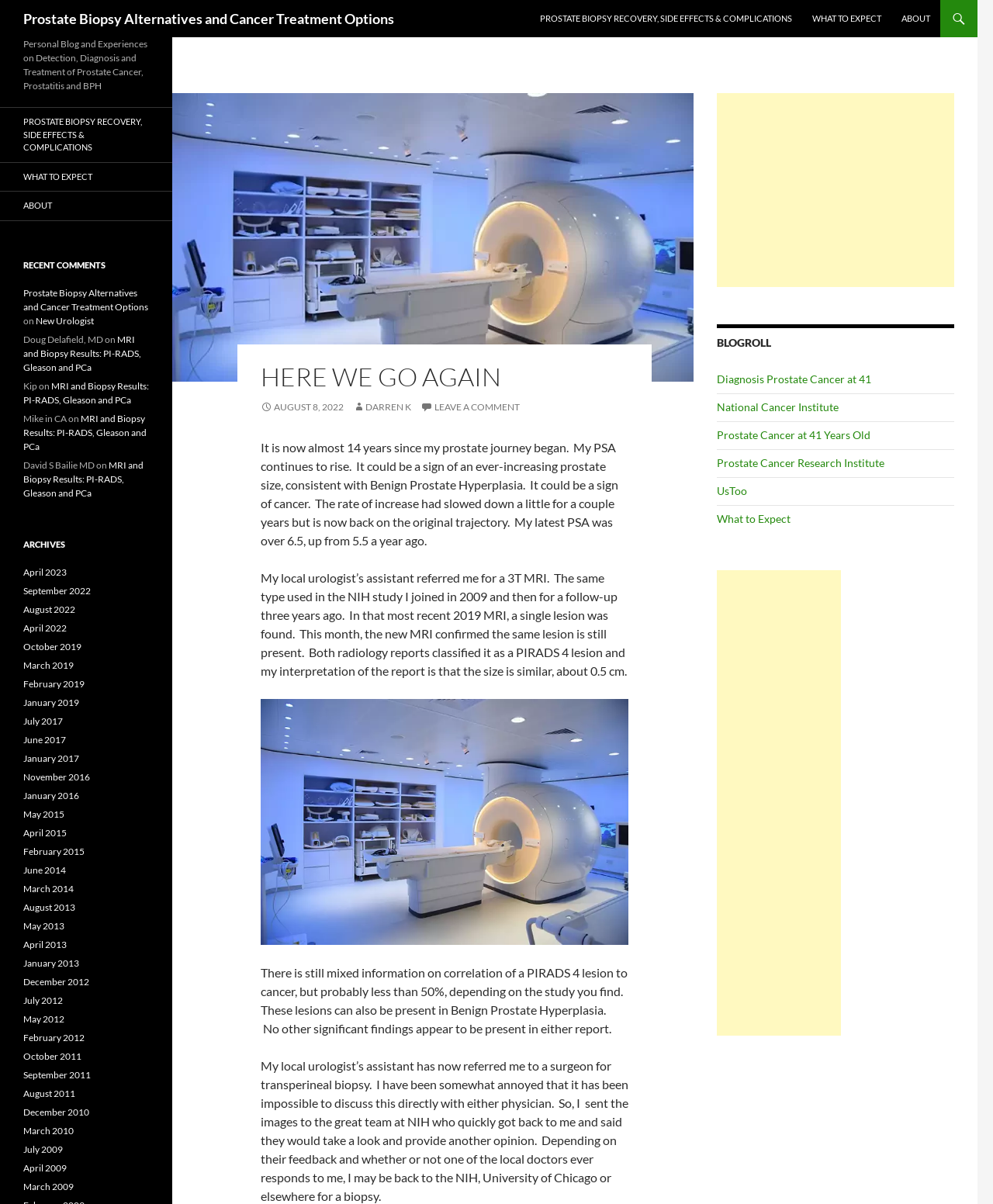What is the name of the surgeon referred to in the latest article?
Provide a detailed and well-explained answer to the question.

I read the content of the latest article and found that the author mentions being referred to a surgeon, but the surgeon's name is not mentioned.